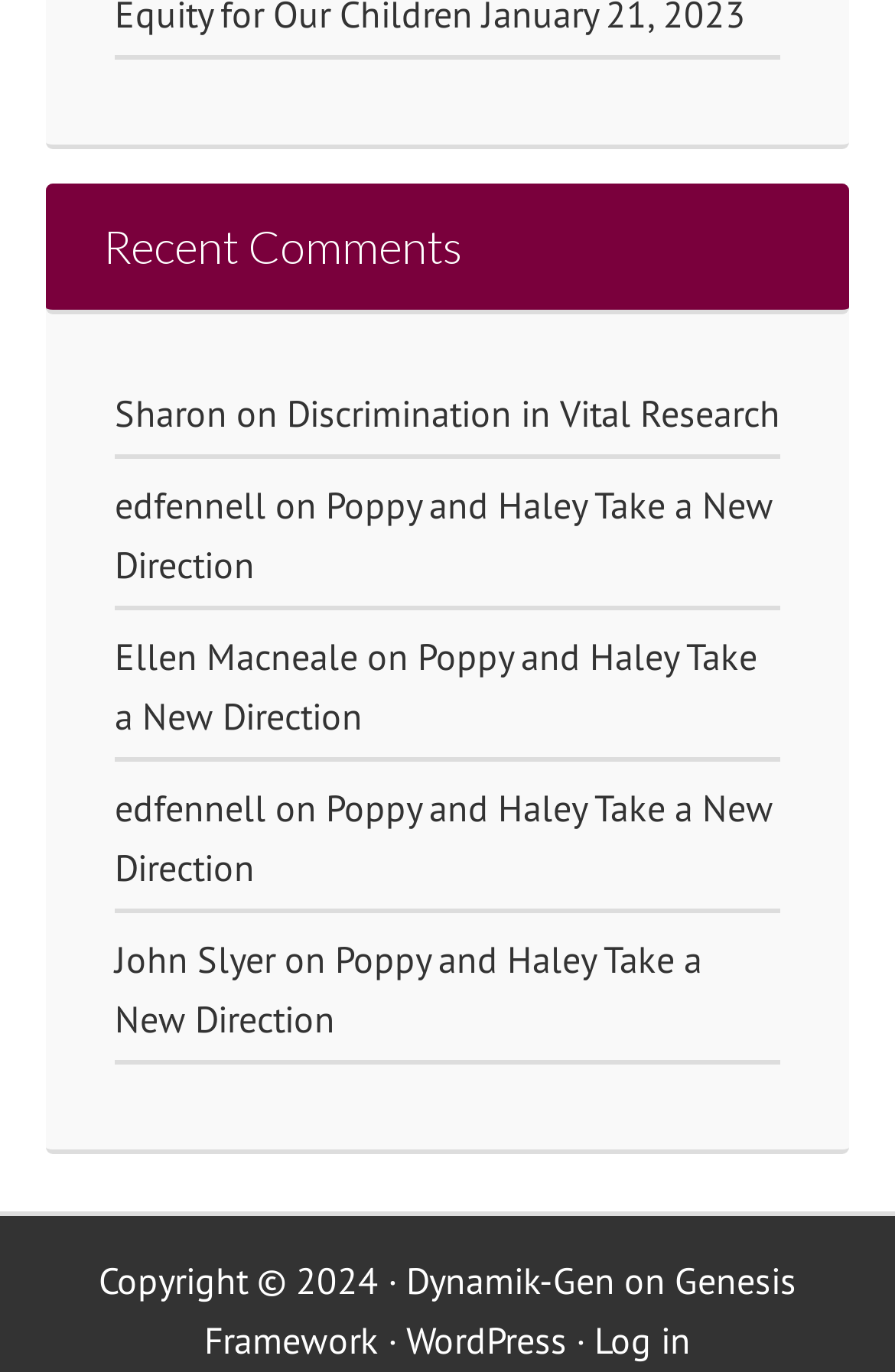Please identify the coordinates of the bounding box for the clickable region that will accomplish this instruction: "visit Dynamik-Gen website".

[0.454, 0.916, 0.687, 0.949]